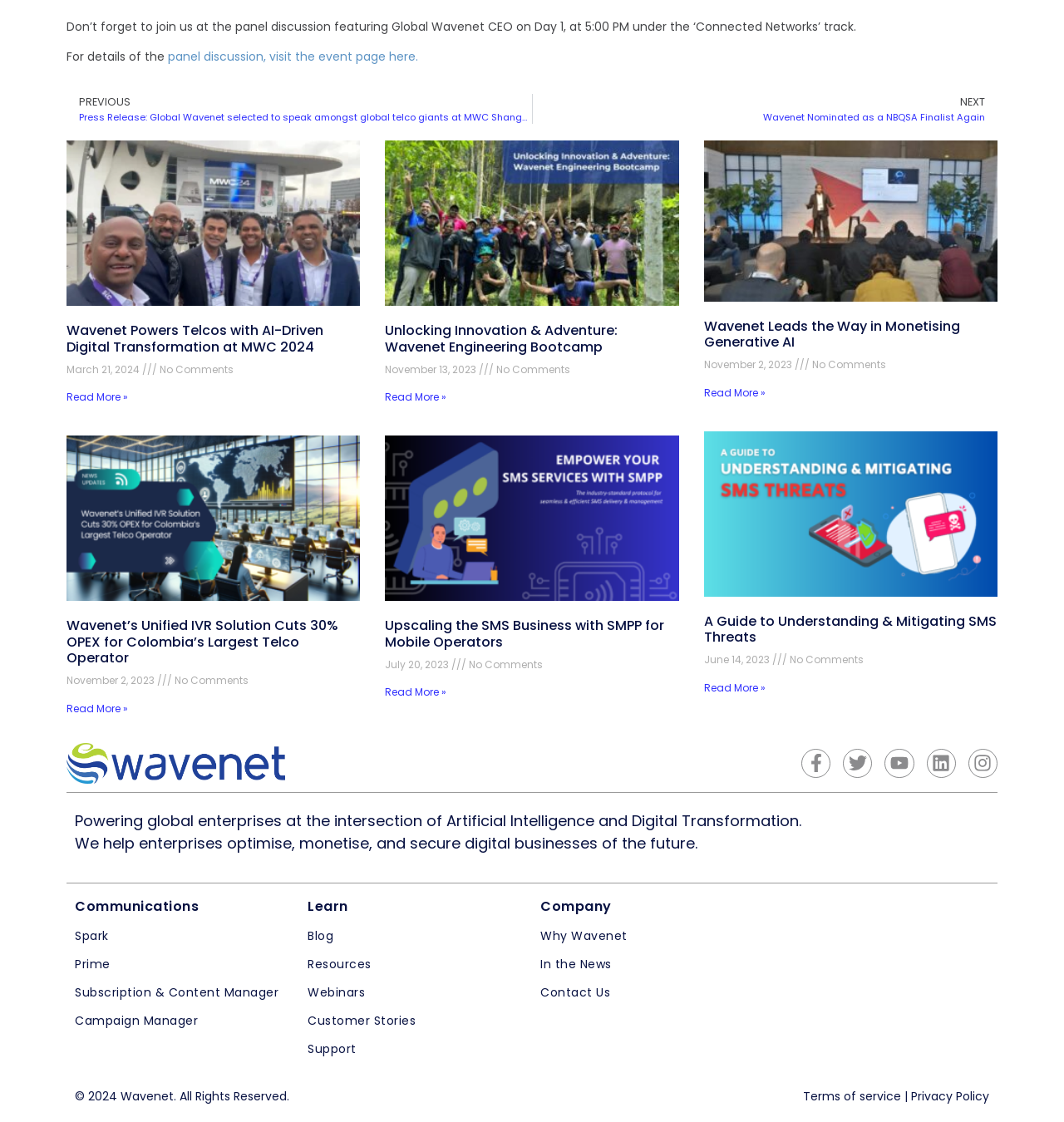Determine the bounding box coordinates of the element's region needed to click to follow the instruction: "Learn more about Communications". Provide these coordinates as four float numbers between 0 and 1, formatted as [left, top, right, bottom].

[0.07, 0.802, 0.273, 0.814]